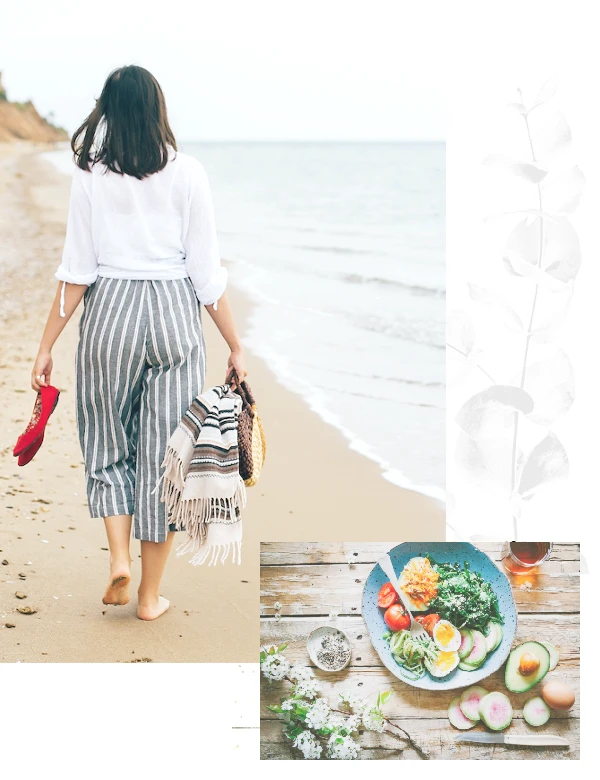What is on the rustic wooden table?
Look at the image and construct a detailed response to the question.

The caption describes the scene, stating that 'a rustic wooden table displays an array of fresh, colorful foods', which includes a bowl filled with a nutritious salad, highlighting the theme of wellness and self-care.